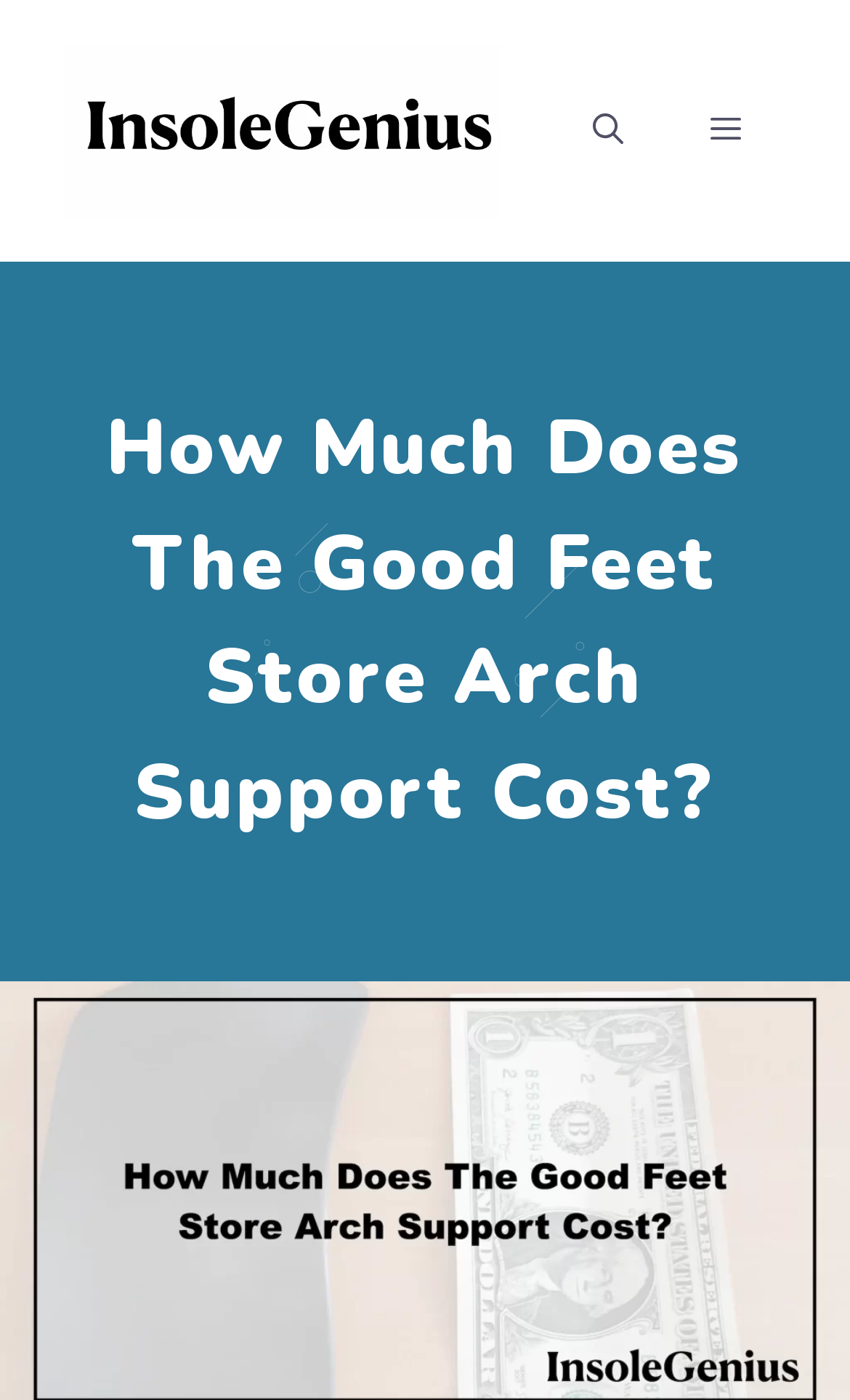What is the text on the banner at the top of the page?
Based on the image, respond with a single word or phrase.

Site